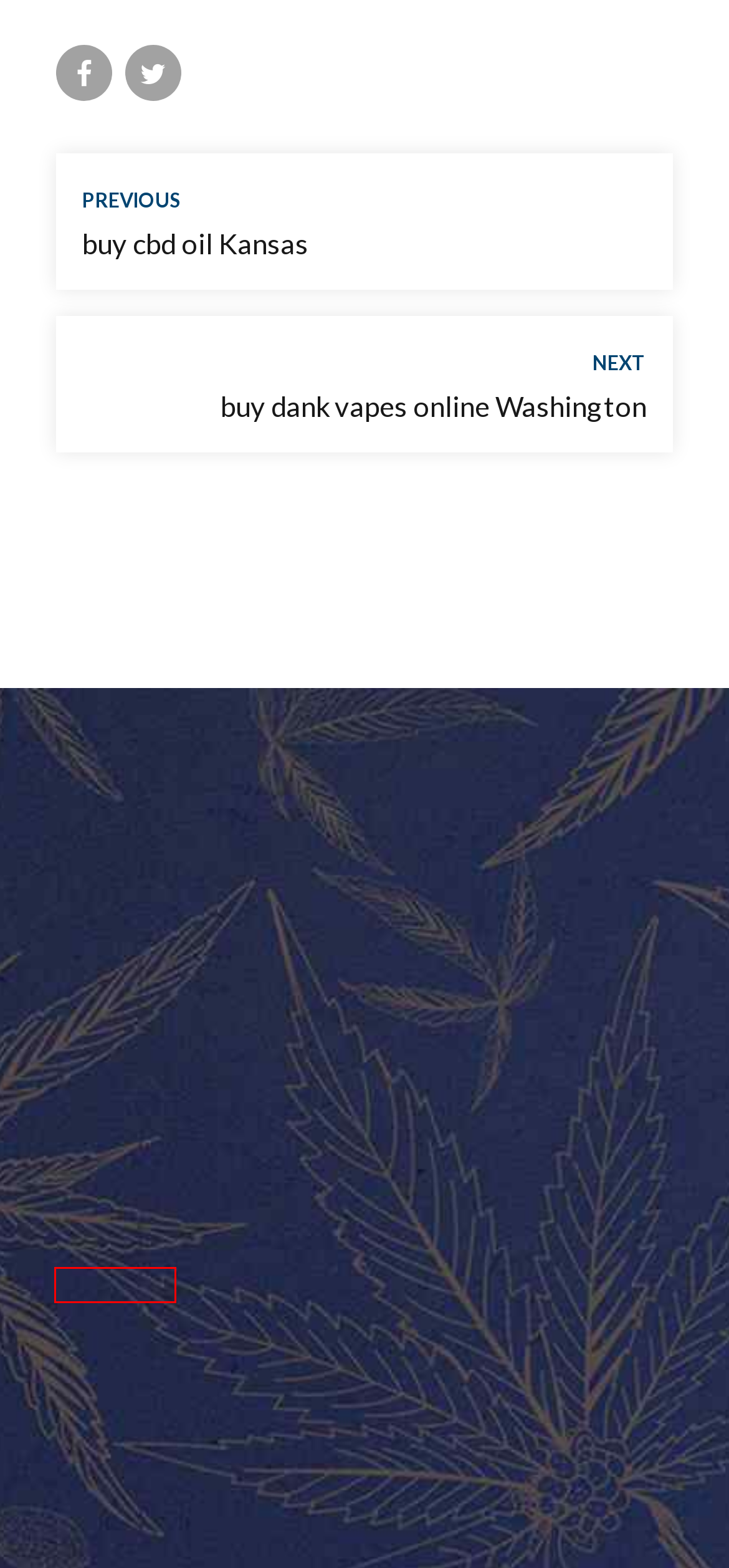Observe the screenshot of a webpage with a red bounding box highlighting an element. Choose the webpage description that accurately reflects the new page after the element within the bounding box is clicked. Here are the candidates:
A. buy dank vapes online Washington | buy marijuana online washington
B. Contact - Lucky Leaf Store
C. My Account - Lucky Leaf Store
D. Cannabis Kush Archives - Lucky Leaf Store
E. buy cbd oil Kansas | buy marijuana online kansas |
F. Canada Is Legalising Cannabis Edibles – Cannabis Express New Zealand
G. About Us - Lucky Leaf Store
H. Our Team - Lucky Leaf Store

H